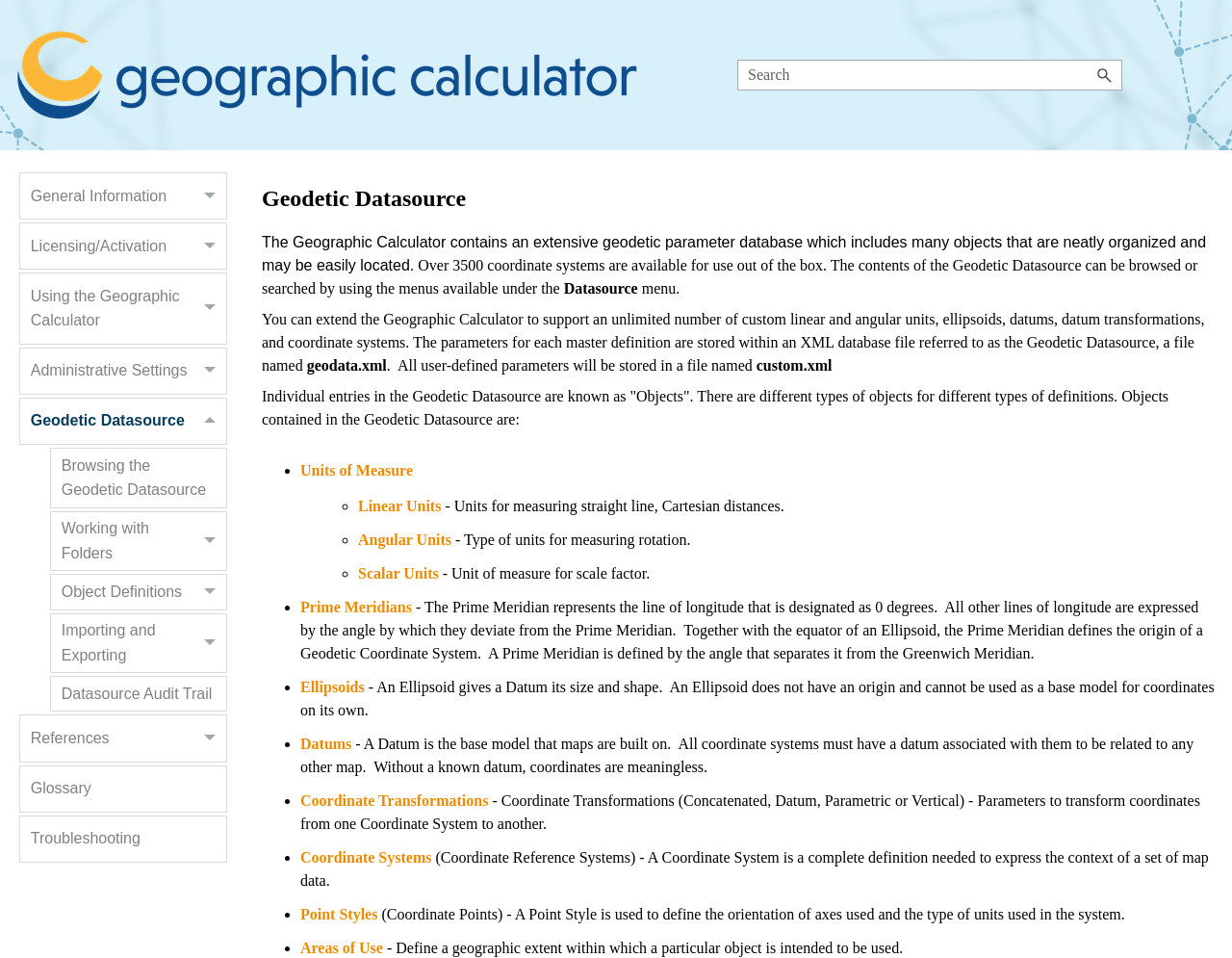Determine the bounding box coordinates of the UI element described below. Use the format (top-left x, top-left y, bottom-right x, bottom-right y) with floating point numbers between 0 and 1: General Information

[0.159, 0.181, 0.184, 0.228]